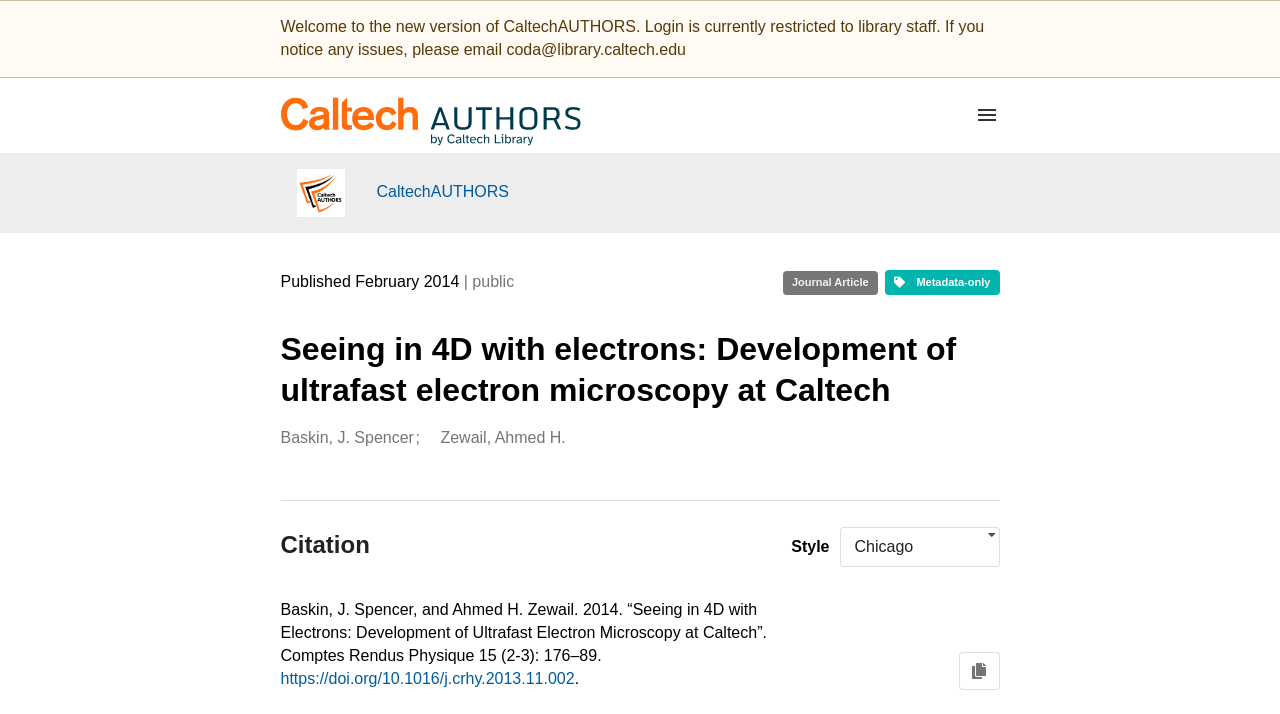Please specify the bounding box coordinates for the clickable region that will help you carry out the instruction: "Click the 'Menu' button".

[0.745, 0.115, 0.796, 0.208]